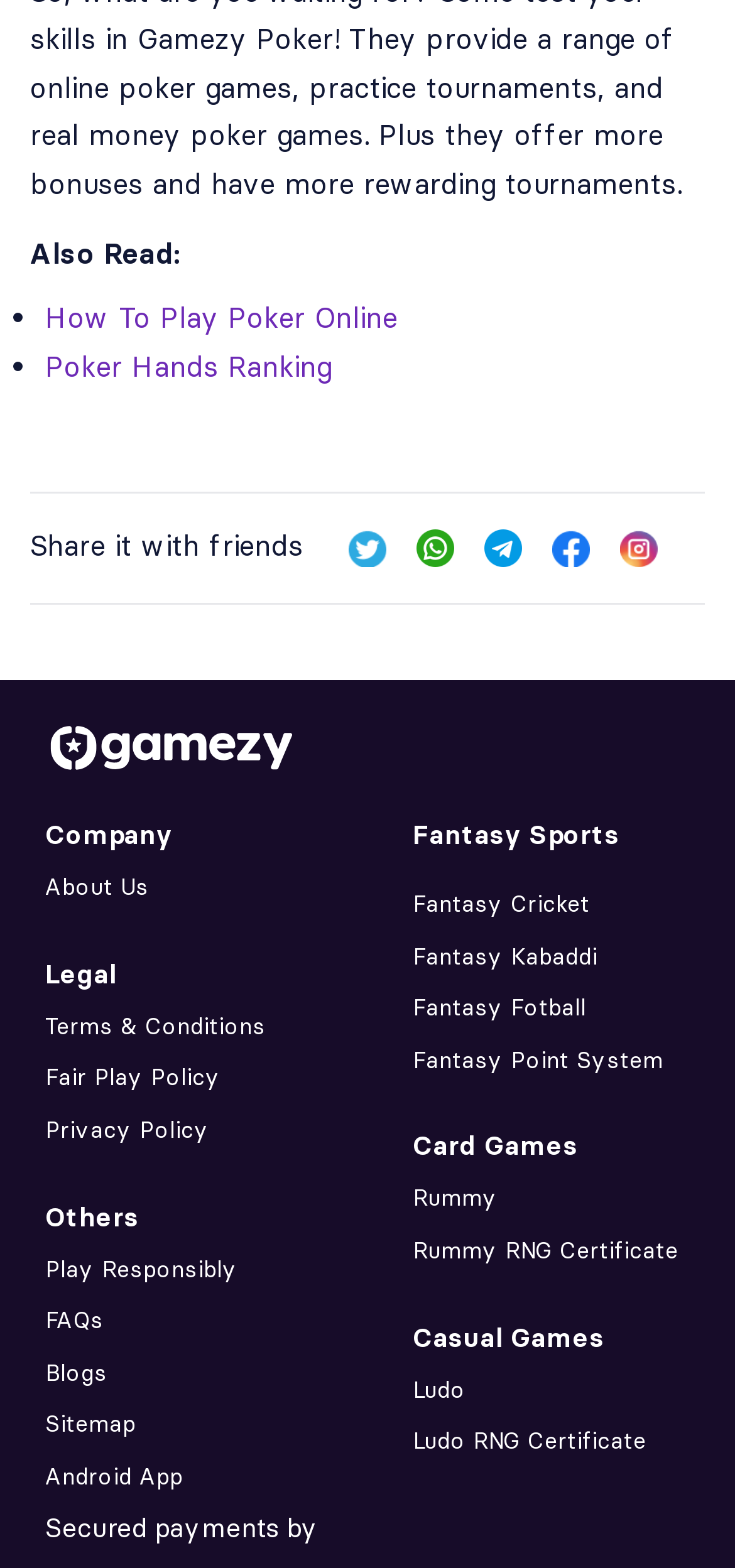Give the bounding box coordinates for the element described as: "Guides".

None